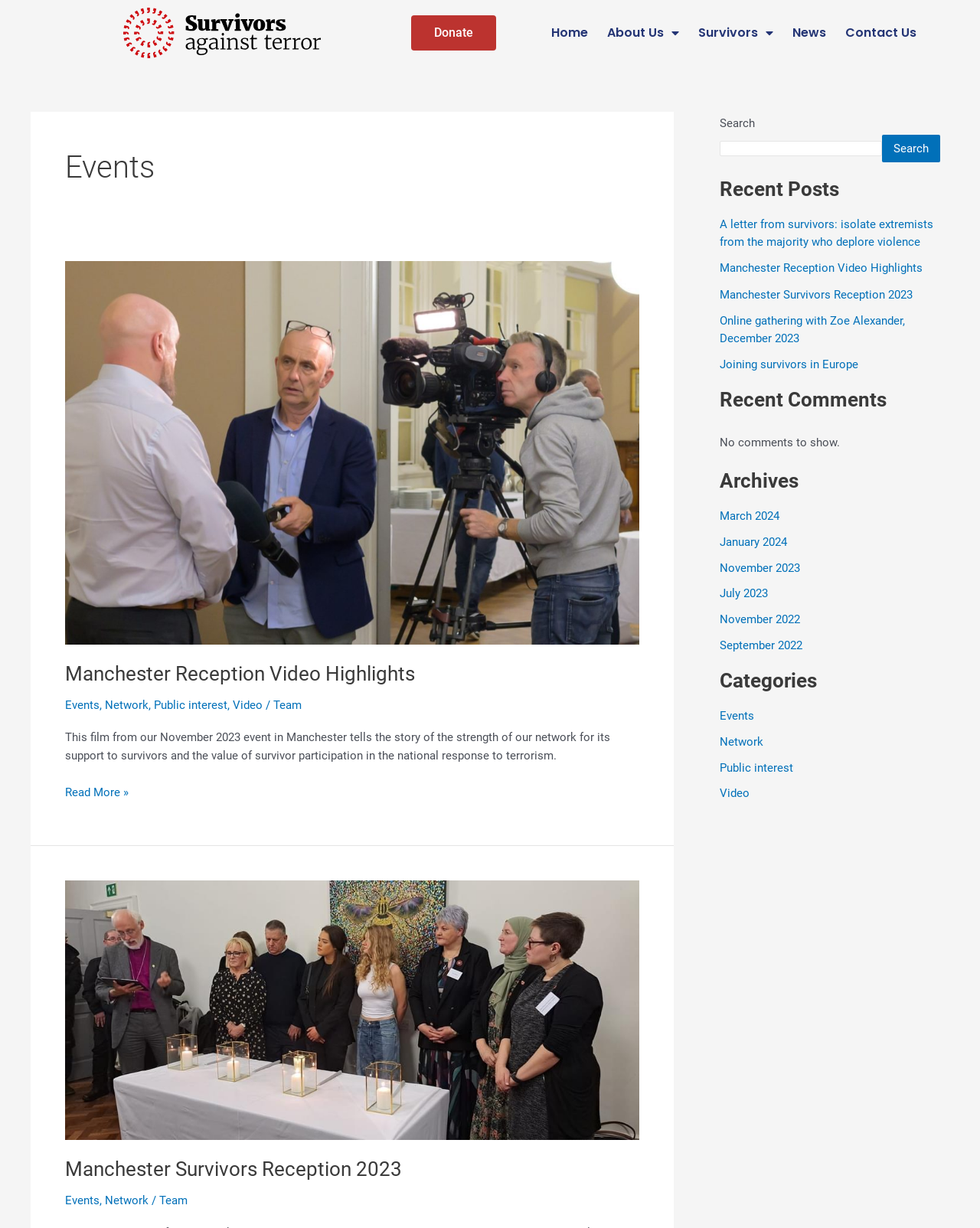Specify the bounding box coordinates of the area to click in order to follow the given instruction: "Click on Donate."

[0.42, 0.013, 0.506, 0.041]